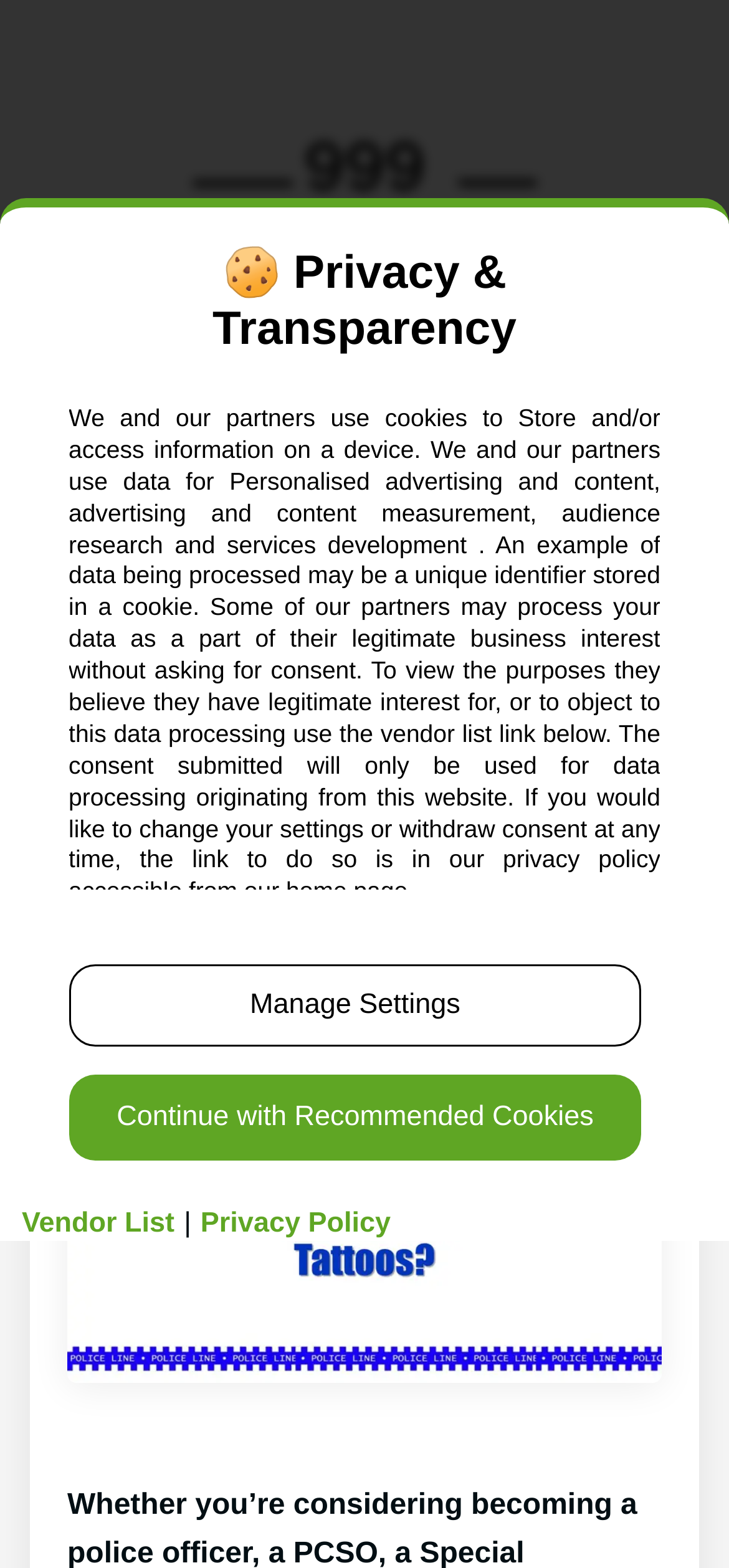Where can I find the privacy policy?
Please answer the question as detailed as possible based on the image.

The privacy policy can be found on the home page, as indicated by the link 'Privacy Policy' which is located at the bottom of the webpage, with bounding box coordinates [0.275, 0.77, 0.536, 0.791].